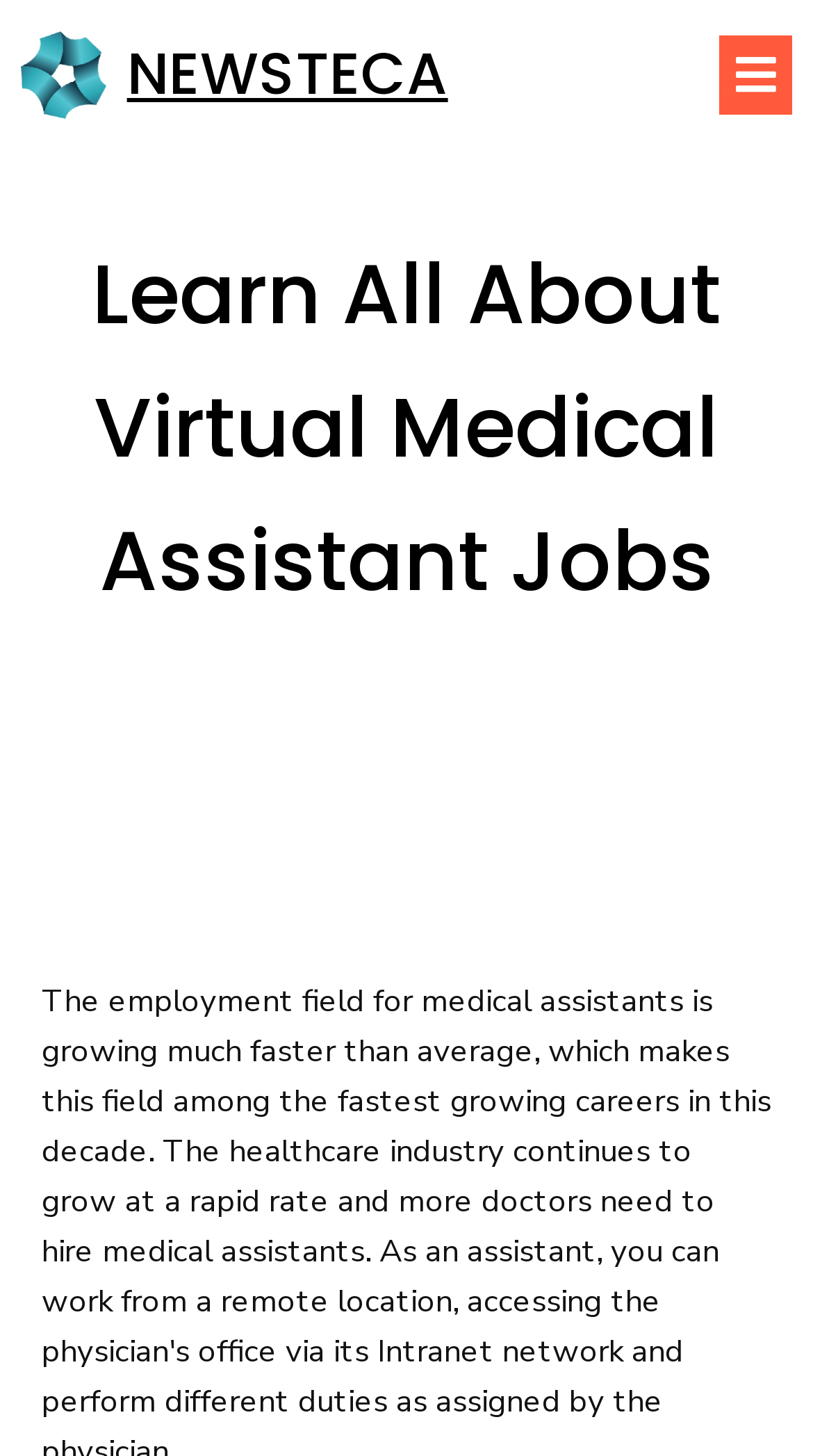Please find and report the primary heading text from the webpage.

Learn All About Virtual Medical Assistant Jobs